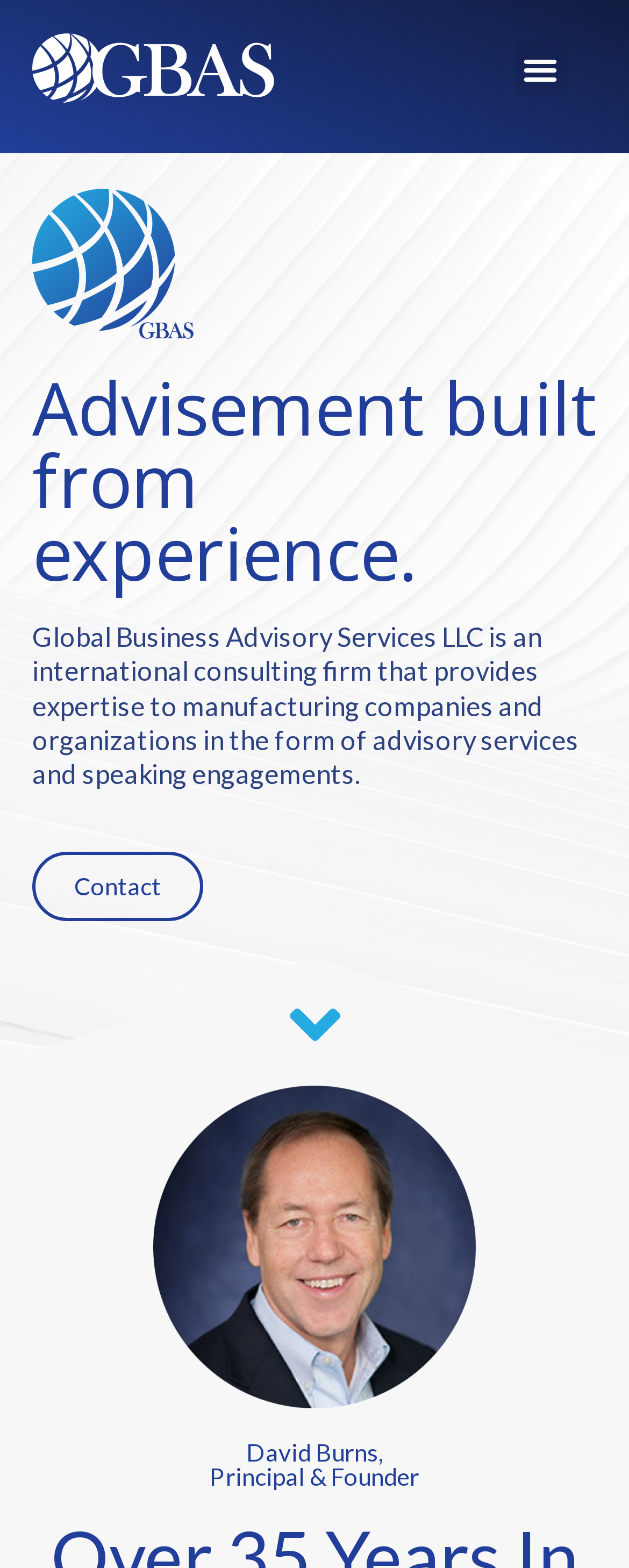Answer the question using only one word or a concise phrase: How many buttons are on the page?

2